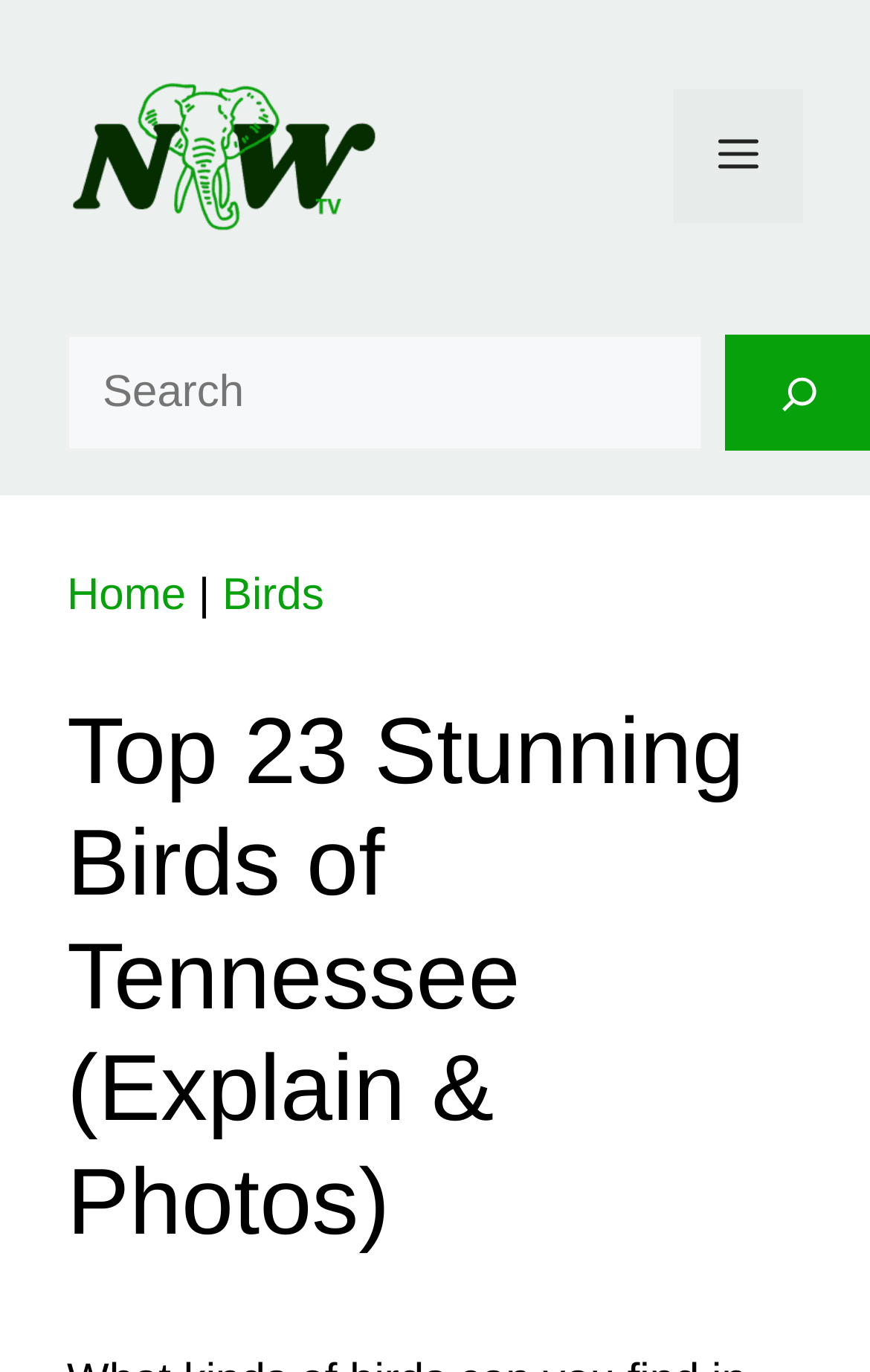Detail the various sections and features present on the webpage.

The webpage is about showcasing the top 23 stunning birds of Tennessee, with a focus on their photos. At the top of the page, there is a banner with the site's name, accompanied by a logo image. Below the banner, there is a navigation menu on the right side, which can be toggled by a button labeled "Menu". The menu contains a search function with a search box and a magnifying glass icon.

Above the main content, there is a header section that displays the page's title, "Top 23 Stunning Birds of Tennessee (Explain & Photos)". Below the header, there is a breadcrumbs navigation section that shows the page's hierarchy, with links to the "Home" and "Birds" categories.

The main content of the page is not explicitly described in the accessibility tree, but based on the meta description, it is likely that the page features a collection of photos showcasing the top 23 stunning birds of Tennessee, along with some explanatory text.